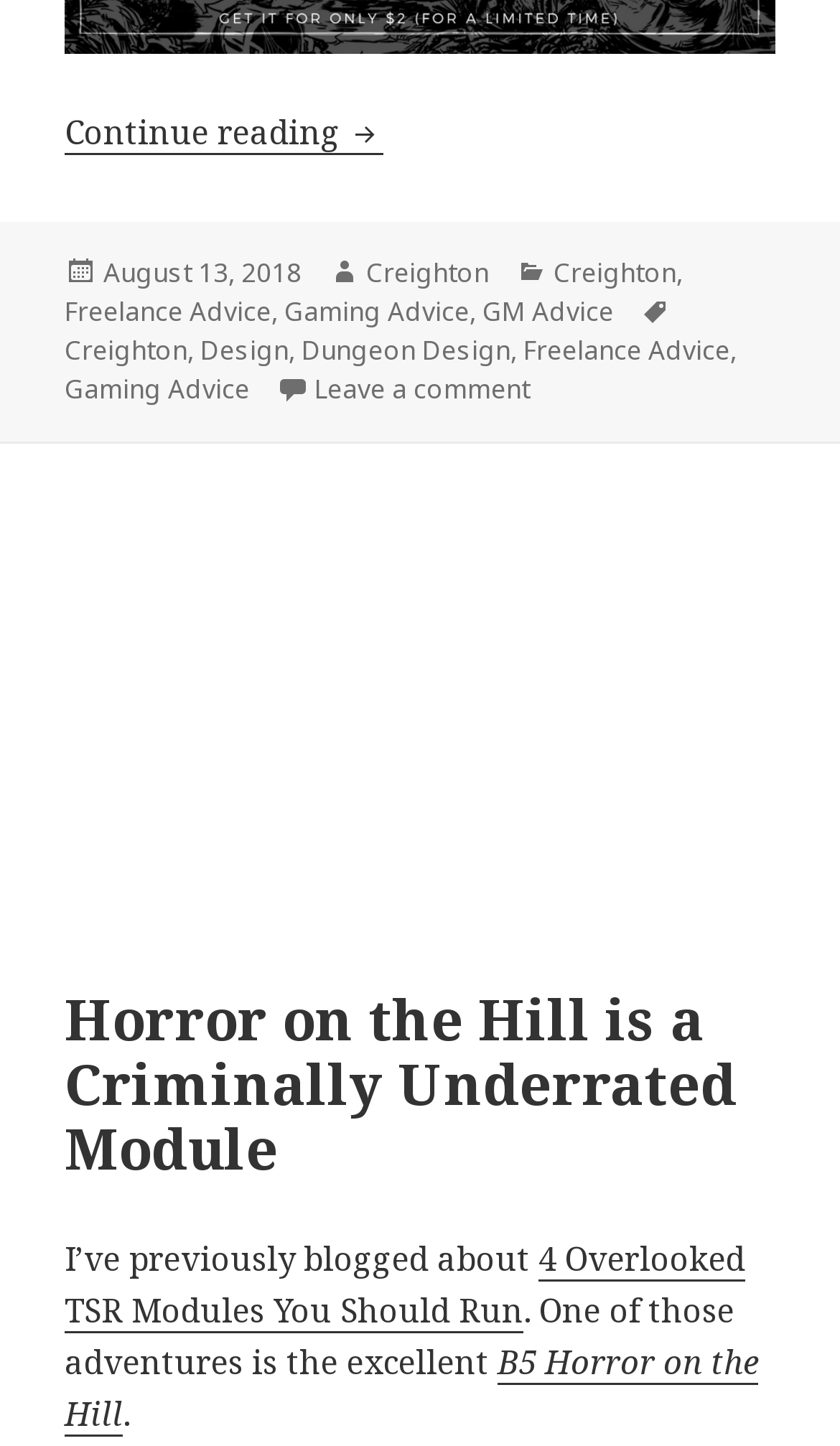Answer the question using only one word or a concise phrase: Who is the author of the article 'Be Awesome at Dungeon Design is Awesome!'?

Creighton